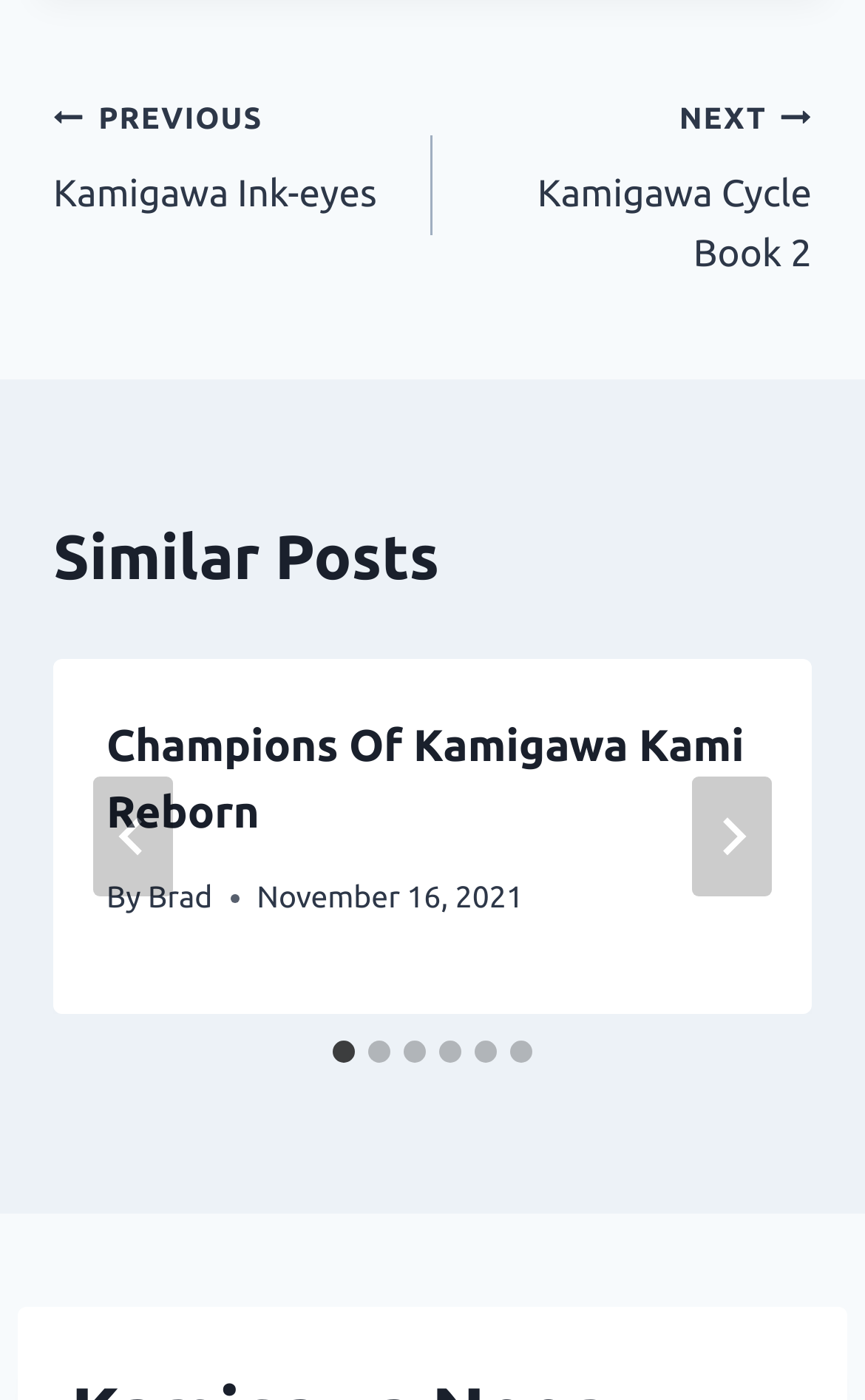Given the element description "aria-label="Go to slide 5"" in the screenshot, predict the bounding box coordinates of that UI element.

[0.549, 0.743, 0.574, 0.759]